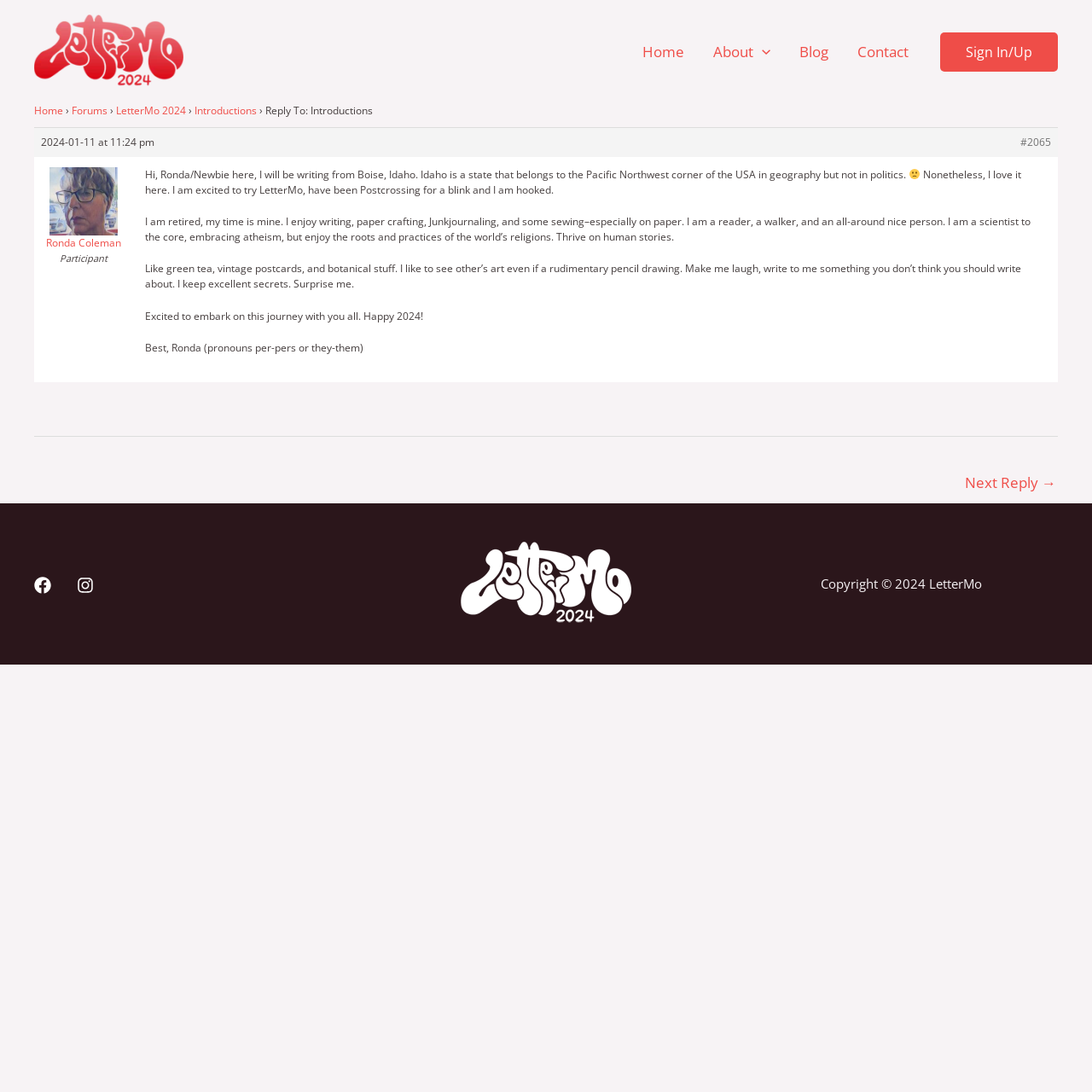Bounding box coordinates should be provided in the format (top-left x, top-left y, bottom-right x, bottom-right y) with all values between 0 and 1. Identify the bounding box for this UI element: LetterMo 2024

[0.106, 0.095, 0.17, 0.108]